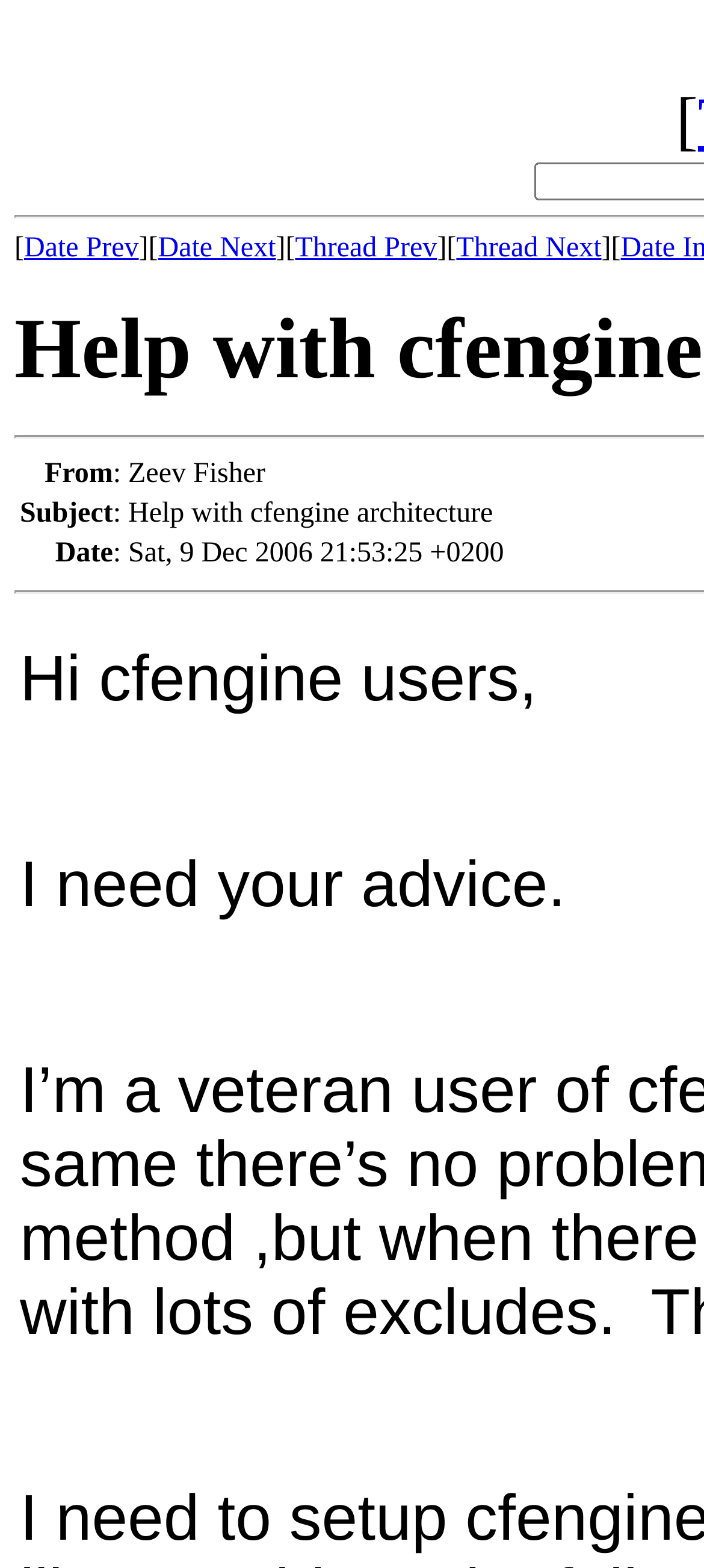What is the sender's name?
Provide a detailed and well-explained answer to the question.

I found the sender's name by looking at the table structure in the webpage. The table has three rows, and the first row has two columns with labels 'From:' and the sender's name, which is 'Zeev Fisher'.